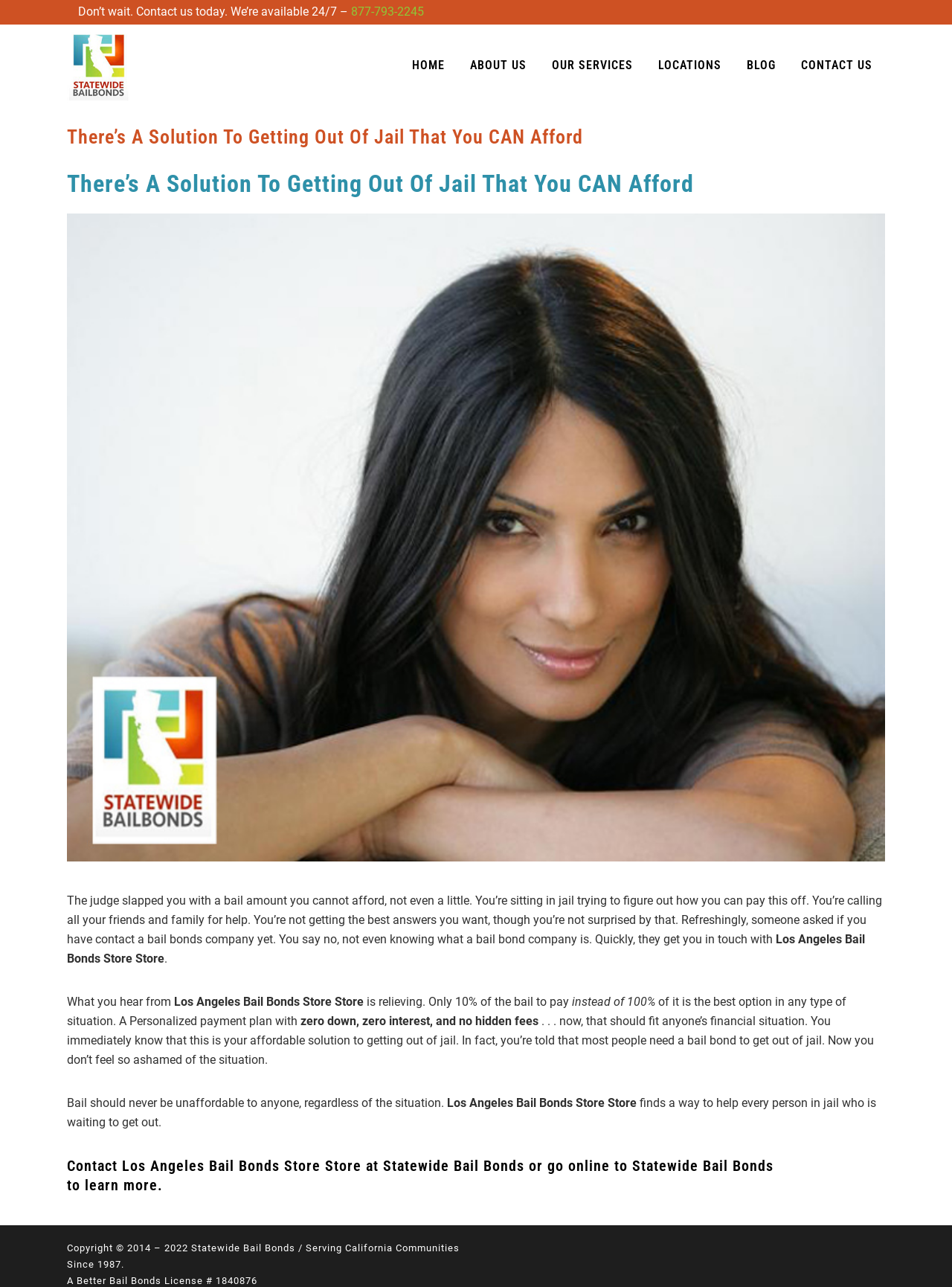Locate and extract the headline of this webpage.

There’s A Solution To Getting Out Of Jail That You CAN Afford